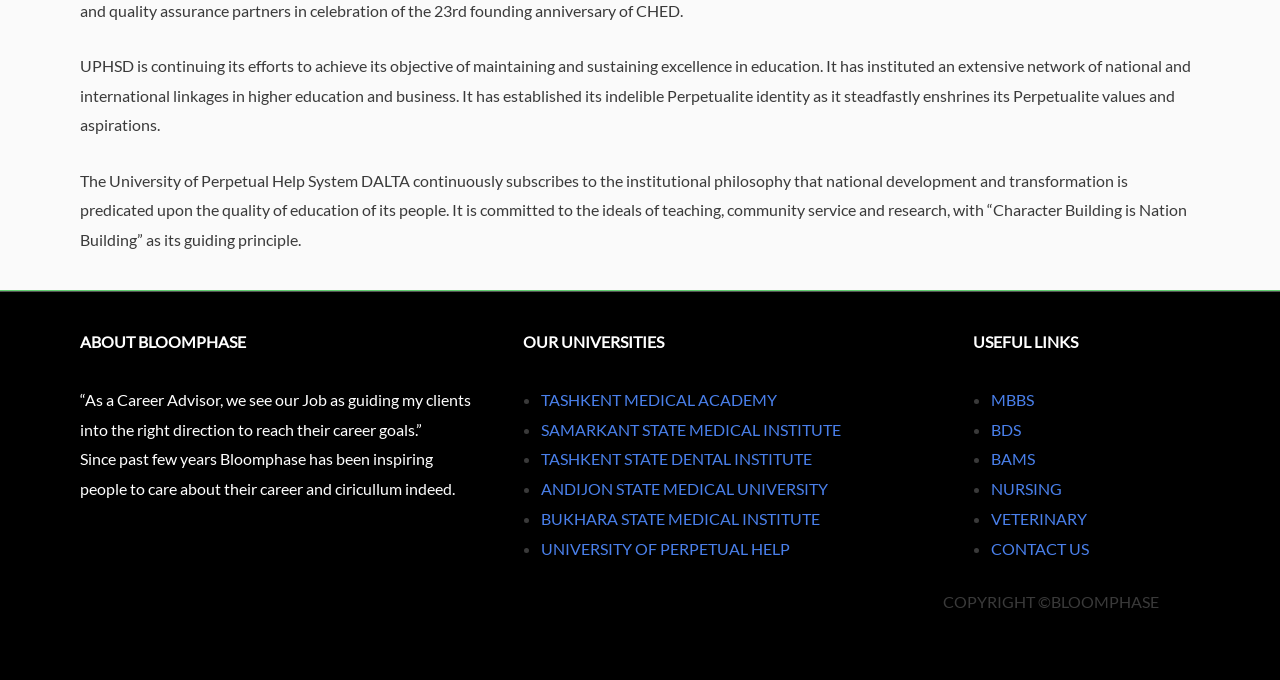Please give a concise answer to this question using a single word or phrase: 
What universities are listed under 'OUR UNIVERSITIES'?

Several medical universities